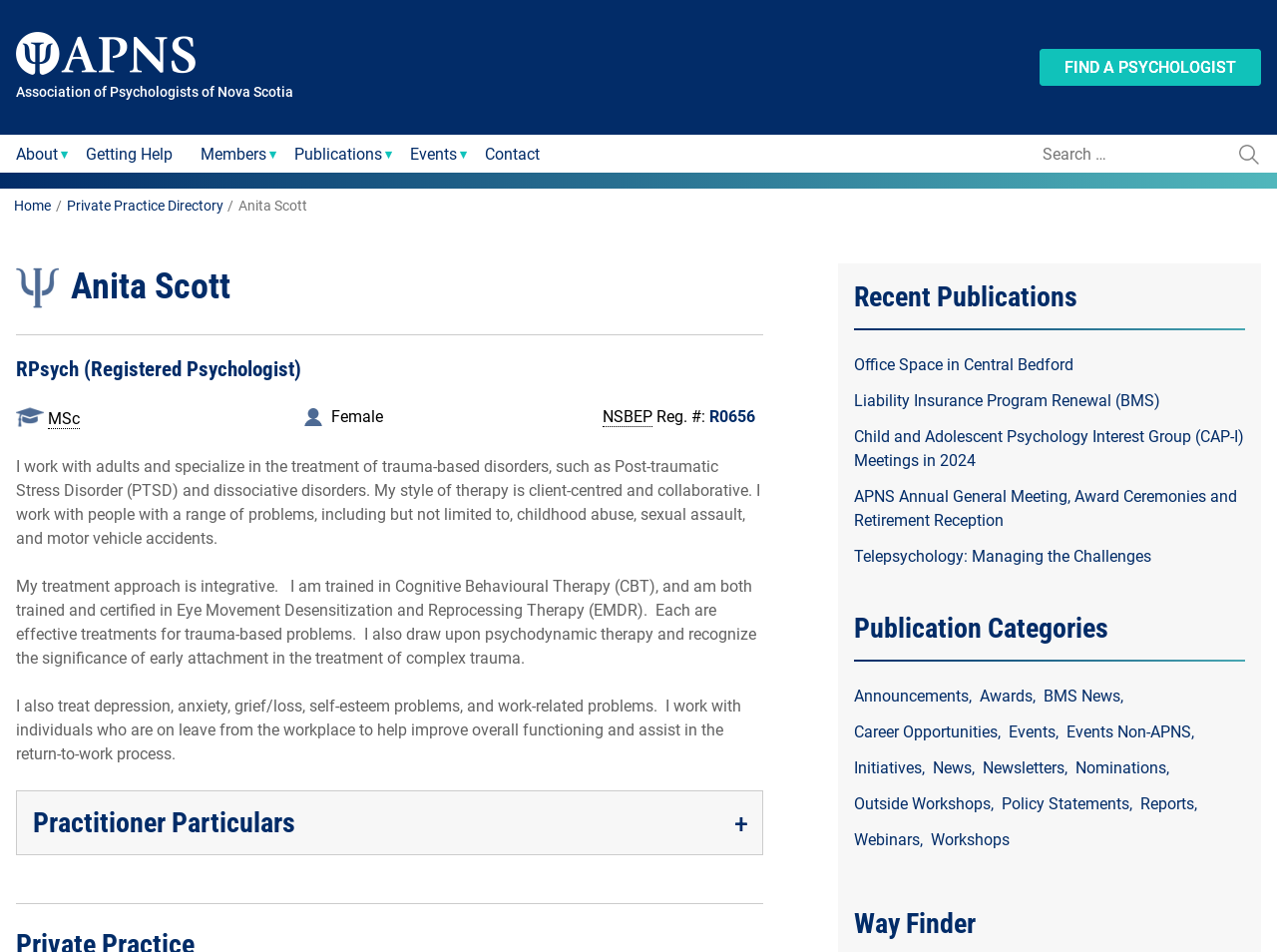What is the registration number of the psychologist?
Using the image provided, answer with just one word or phrase.

R0656